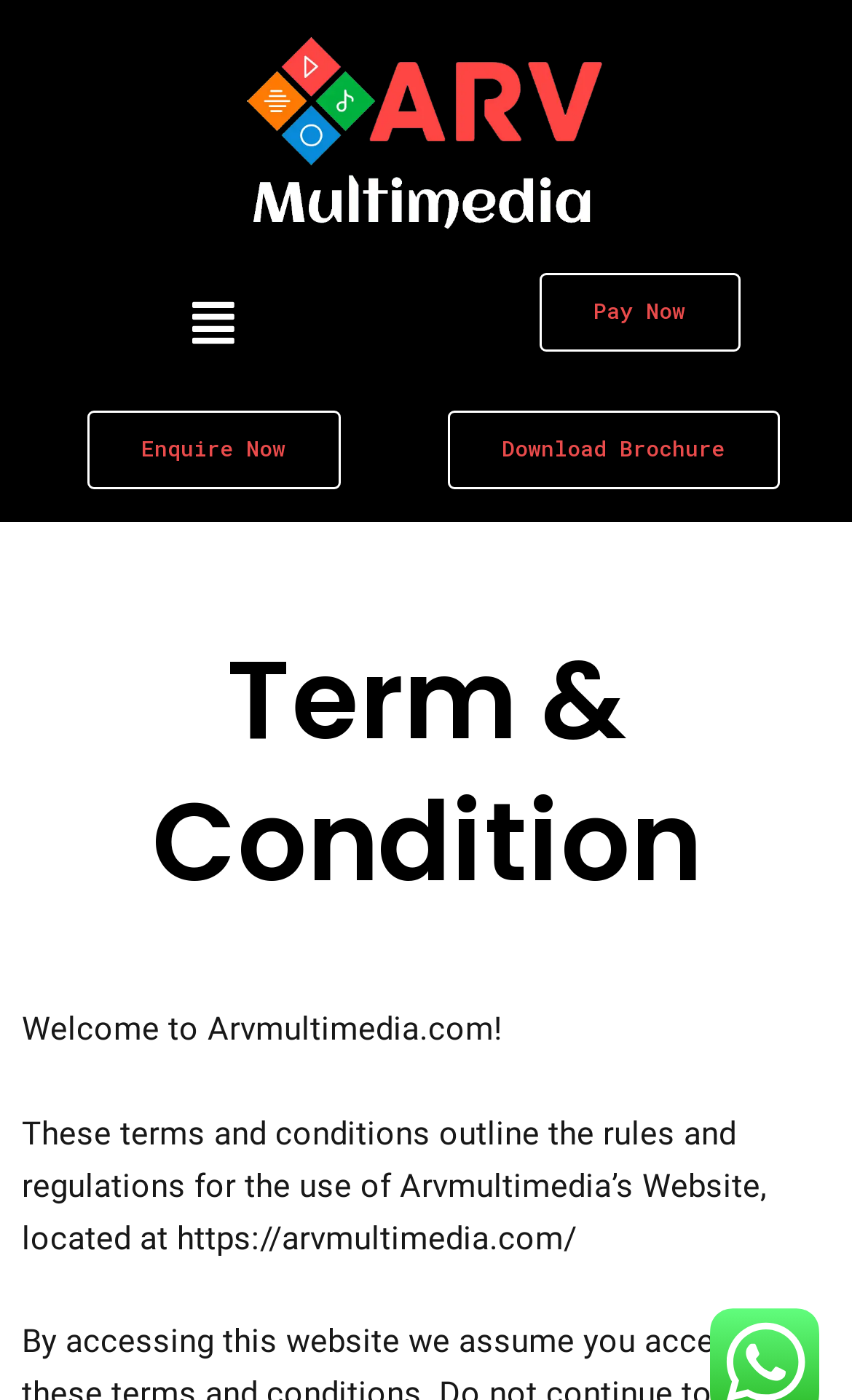Ascertain the bounding box coordinates for the UI element detailed here: "Pay Now". The coordinates should be provided as [left, top, right, bottom] with each value being a float between 0 and 1.

[0.632, 0.195, 0.868, 0.251]